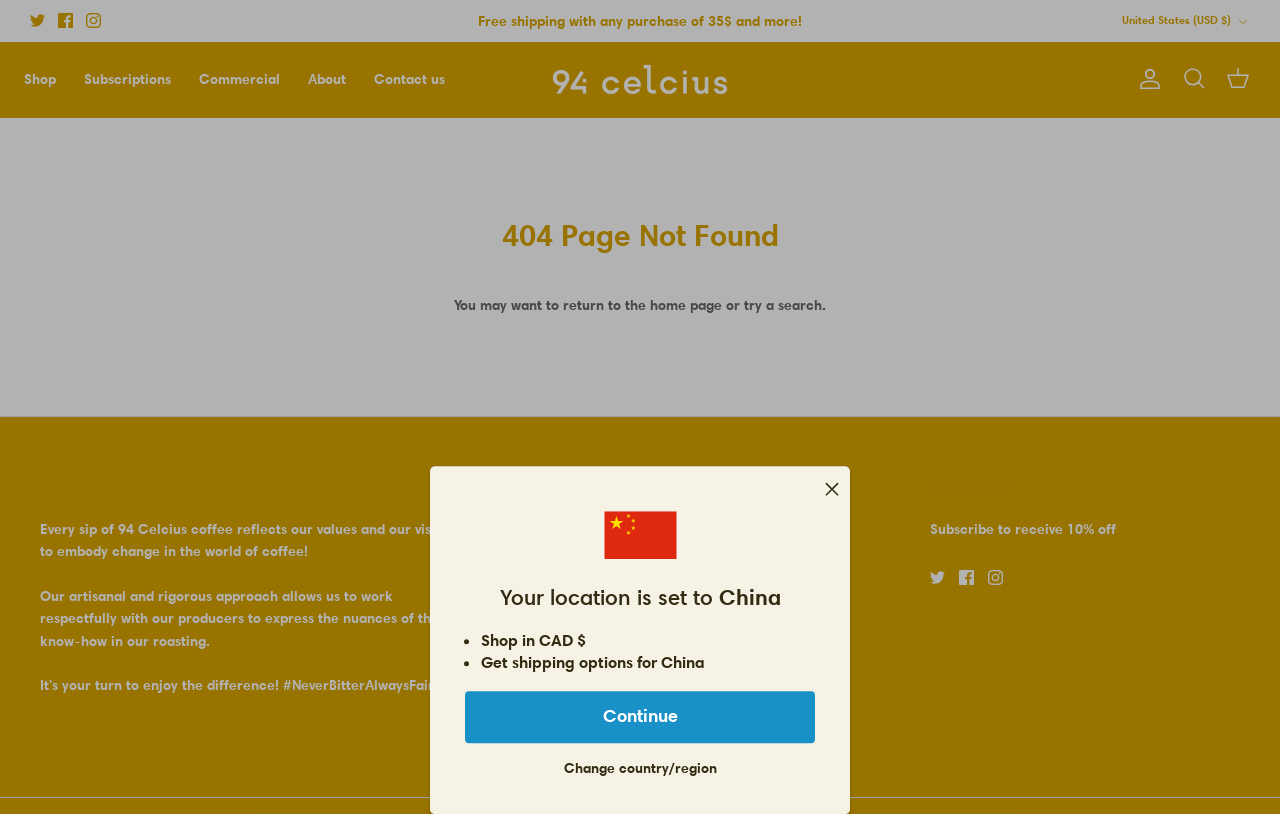Use the details in the image to answer the question thoroughly: 
How many social media links are there?

There are three social media links, namely Twitter, Facebook, and Instagram, located at the top and bottom of the webpage.